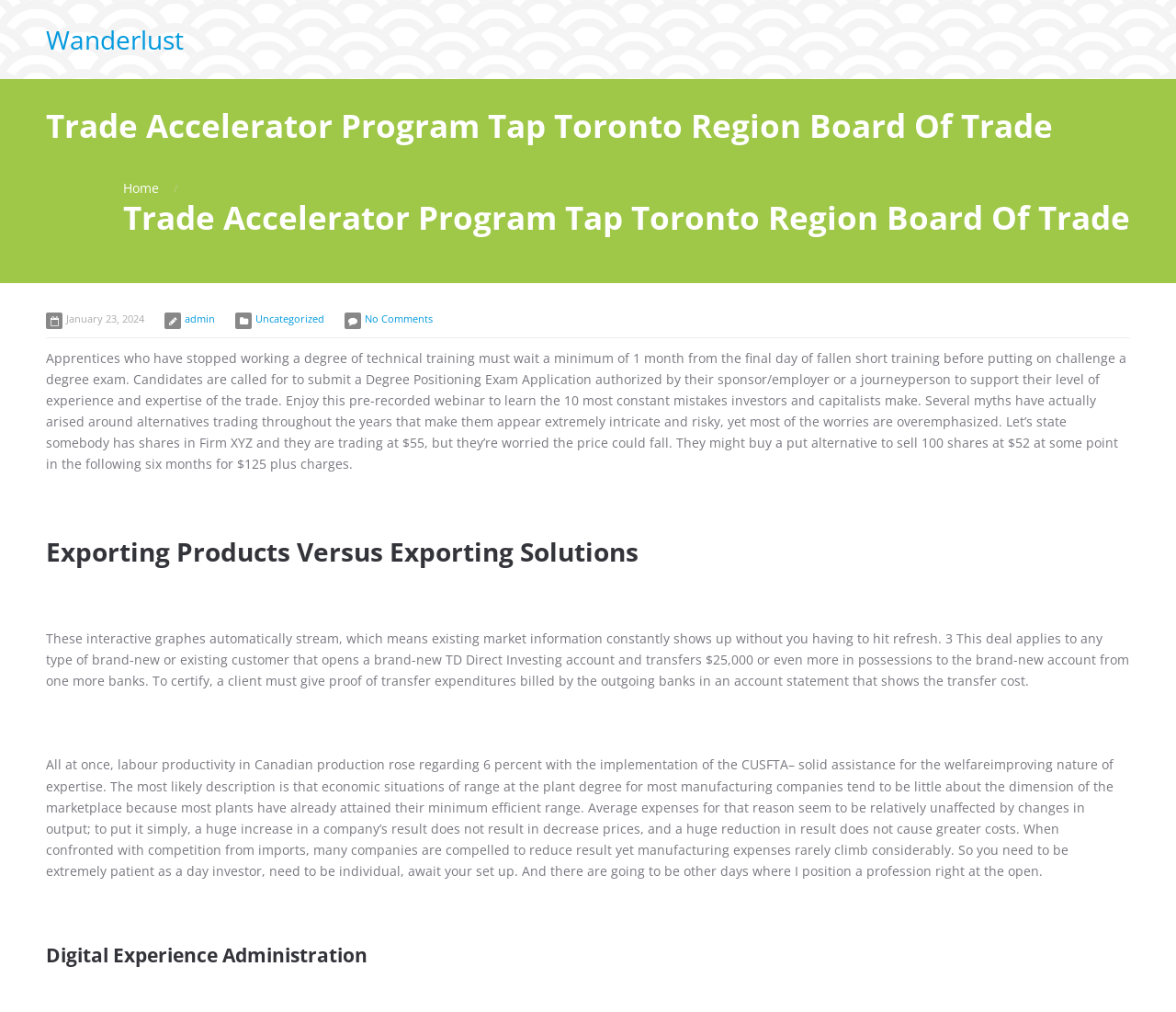What is the minimum amount required to transfer to a new TD Direct Investing account?
From the image, provide a succinct answer in one word or a short phrase.

$25,000